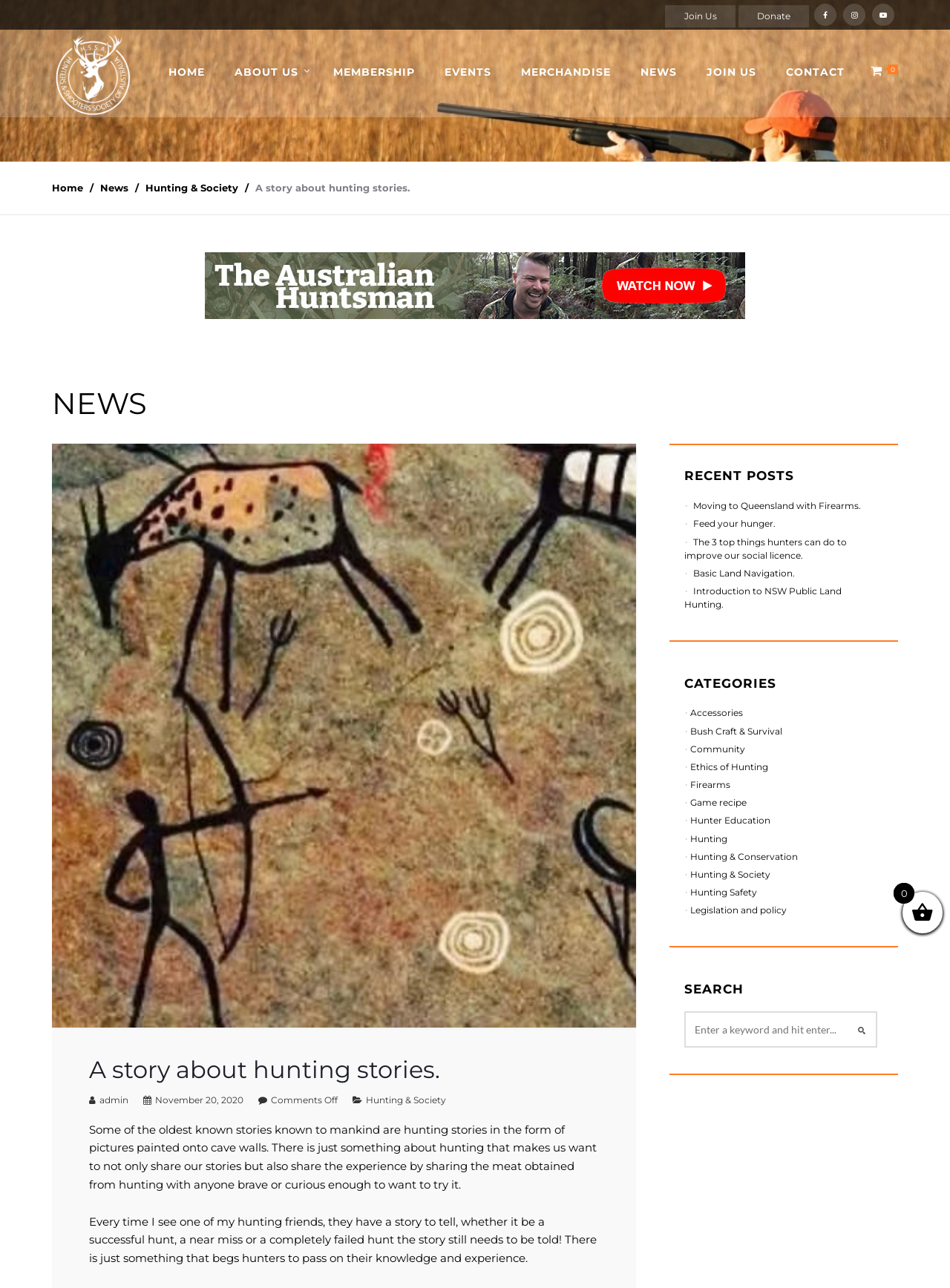Find and provide the bounding box coordinates for the UI element described with: "Moving to Queensland with Firearms.".

[0.73, 0.386, 0.906, 0.395]